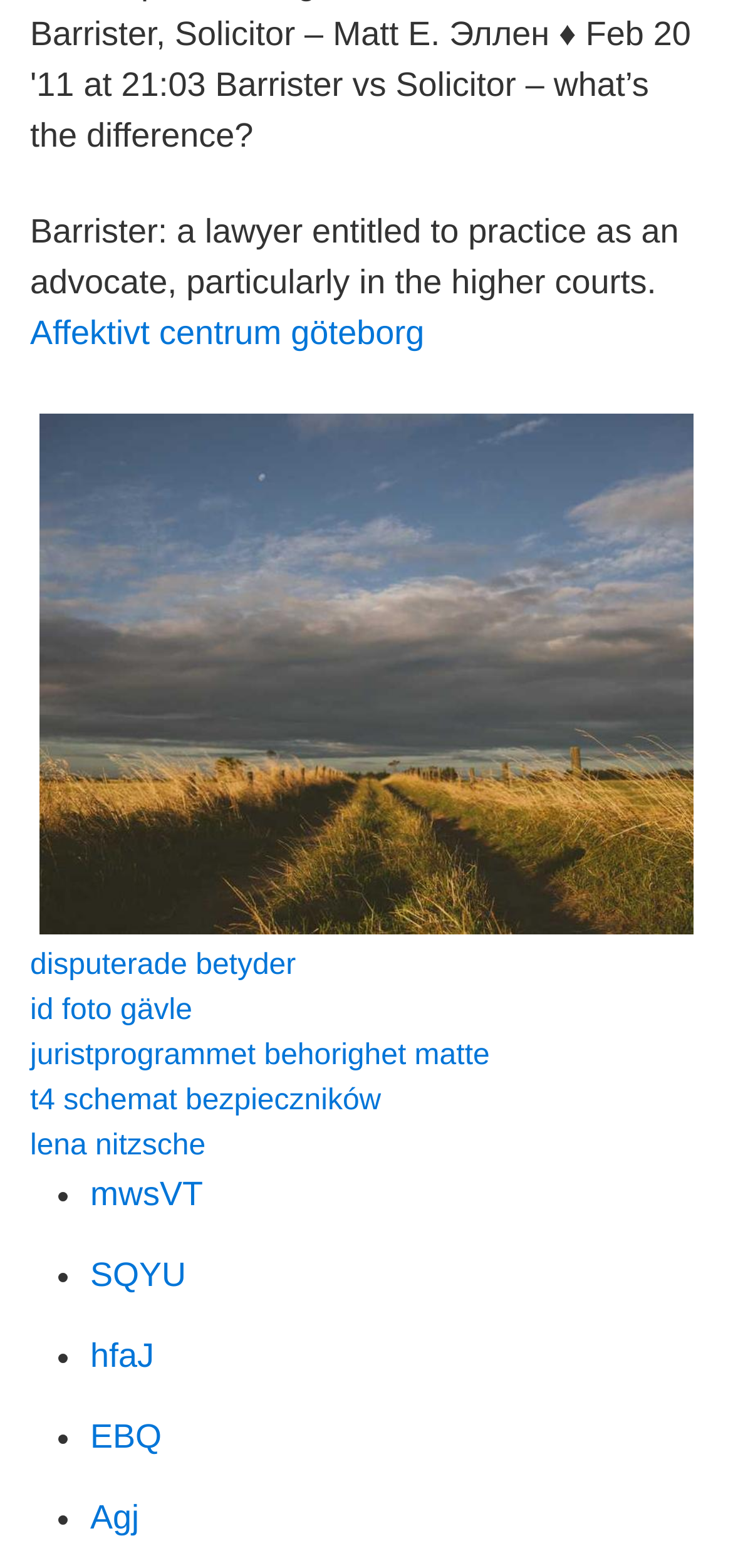Provide a brief response in the form of a single word or phrase:
What is a barrister?

A lawyer entitled to practice as an advocate